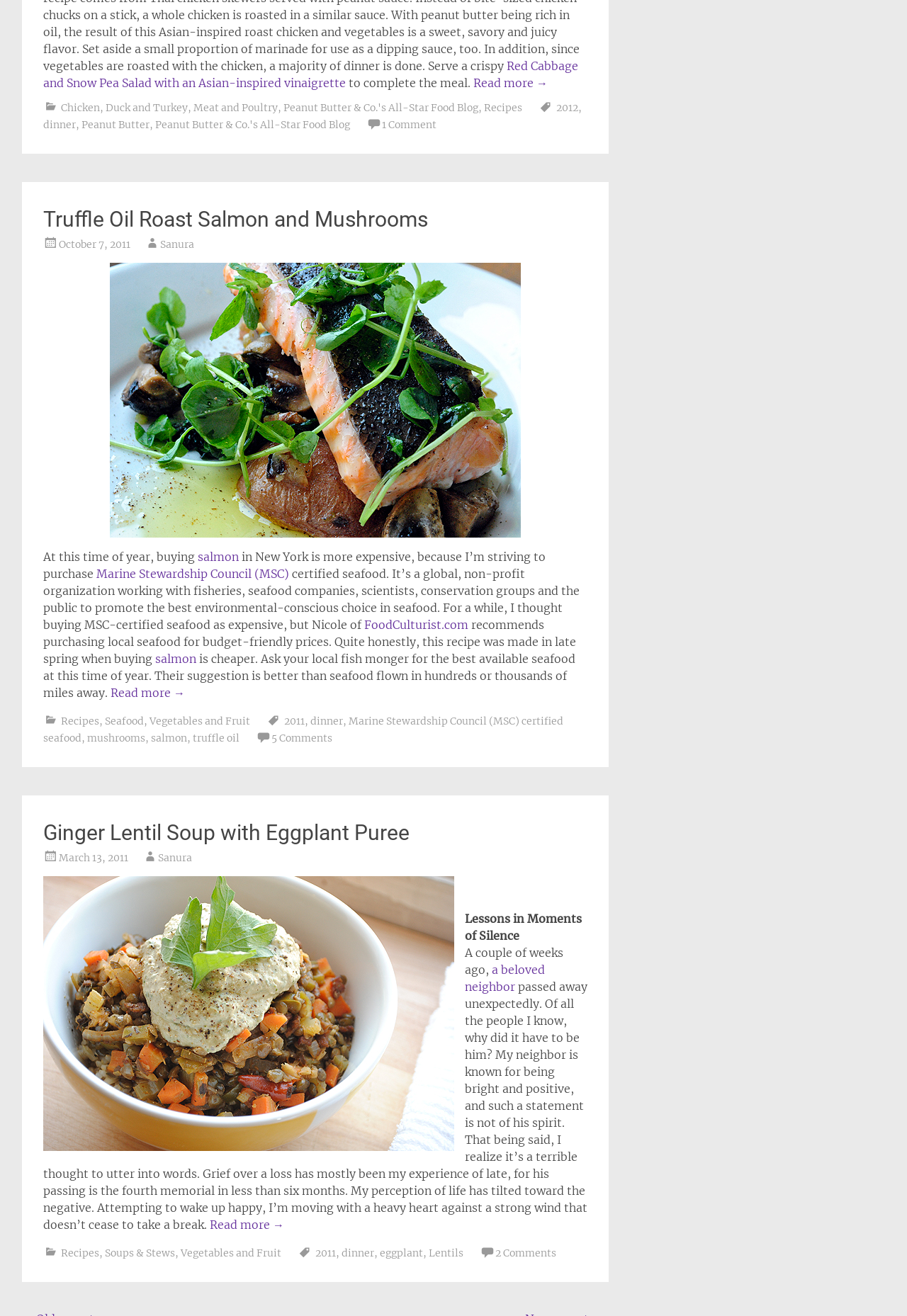Identify the bounding box coordinates of the area you need to click to perform the following instruction: "Explore the blog posts from 2011".

[0.313, 0.543, 0.336, 0.553]